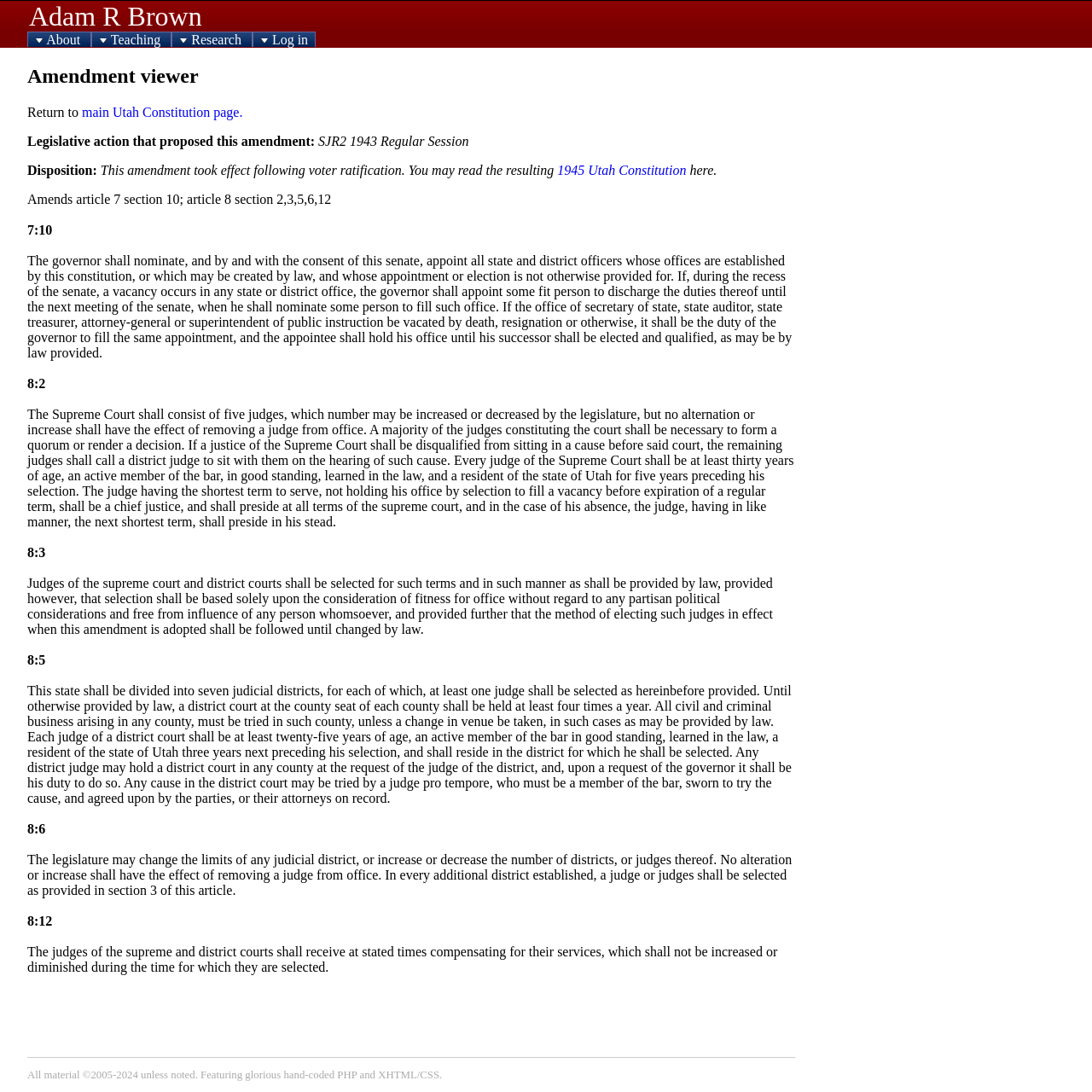Predict the bounding box coordinates for the UI element described as: "1945 Utah Constitution". The coordinates should be four float numbers between 0 and 1, presented as [left, top, right, bottom].

[0.51, 0.149, 0.628, 0.162]